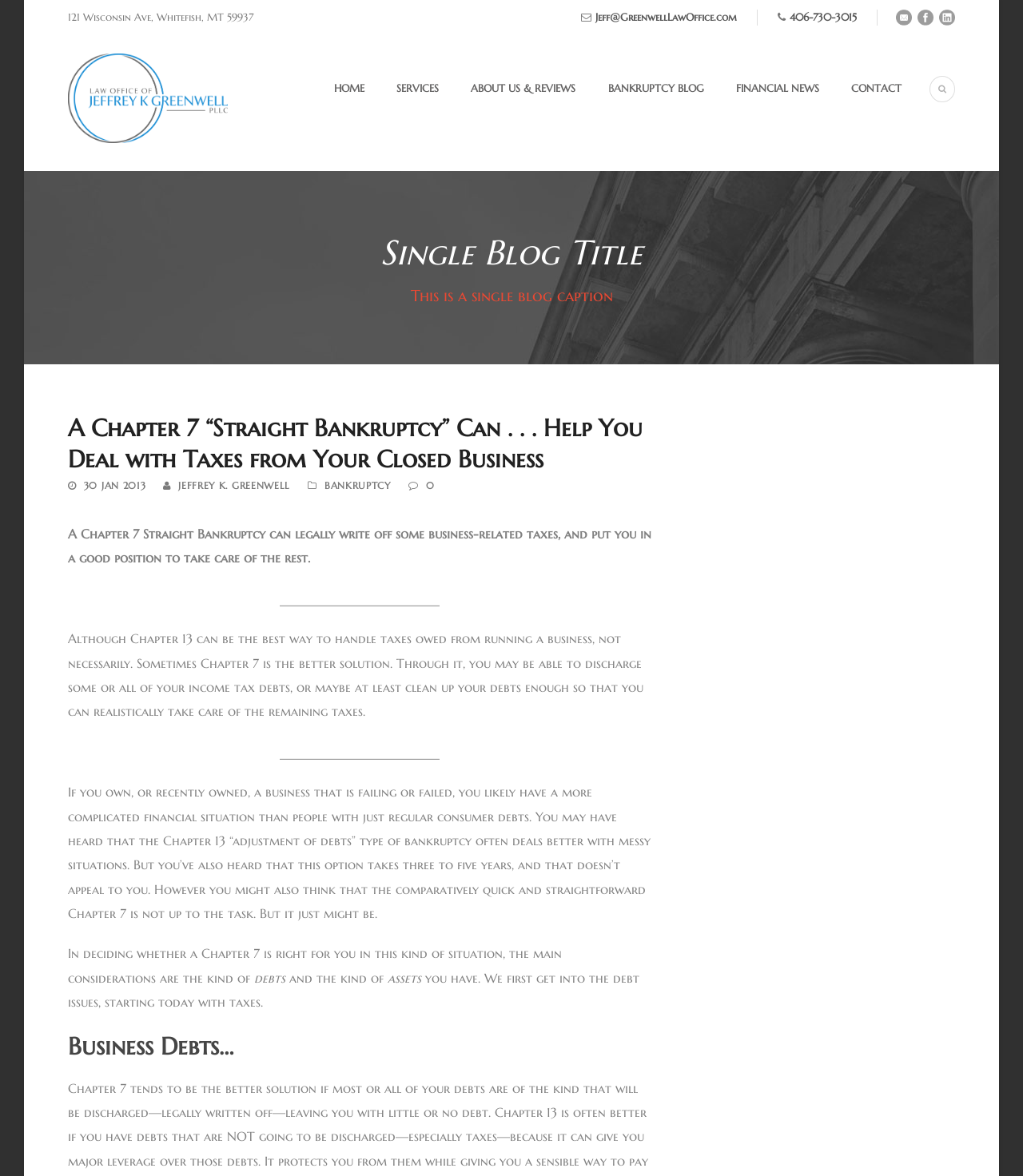Locate the primary heading on the webpage and return its text.

A Chapter 7 “Straight Bankruptcy” Can . . . Help You Deal with Taxes from Your Closed Business